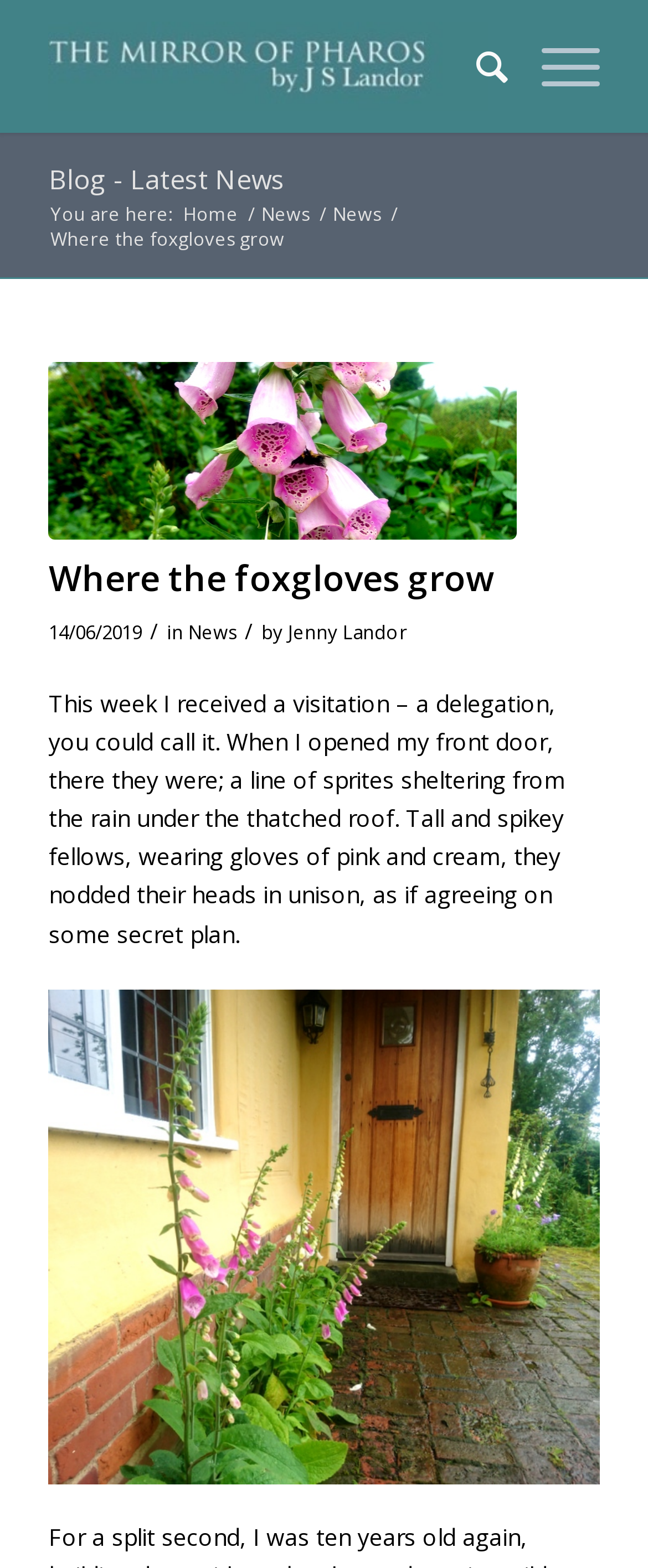What is the name of the blog?
Please provide a detailed and thorough answer to the question.

I determined the name of the blog by looking at the logo image with the text 'The Mirror of Pharos' and the link 'Mirror-of-Pharos-logo-green' at the top of the page.